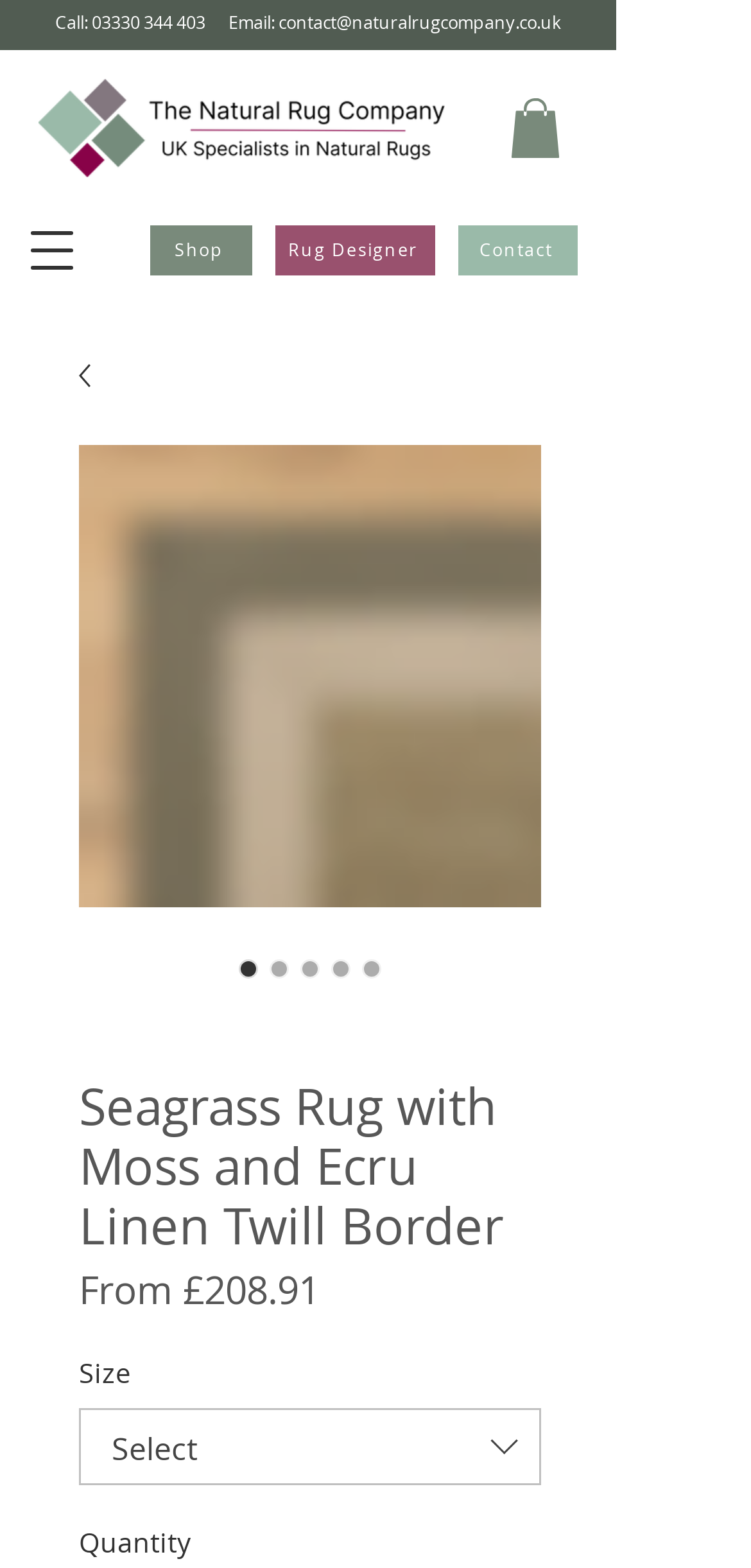How many radio buttons are there?
Provide an in-depth and detailed answer to the question.

I counted the radio buttons and found that there are five options: 'Seagrass Rug with Moss and Ecru Cotton Herringbone Borders', 'A Seagrass Rug with Moss and Ecru Border with Modern Chair sat on top', 'Seagrass Original Weave', 'Cotton Herringbone Ecru Border', and 'Cotton Herringbong Moss Border'.